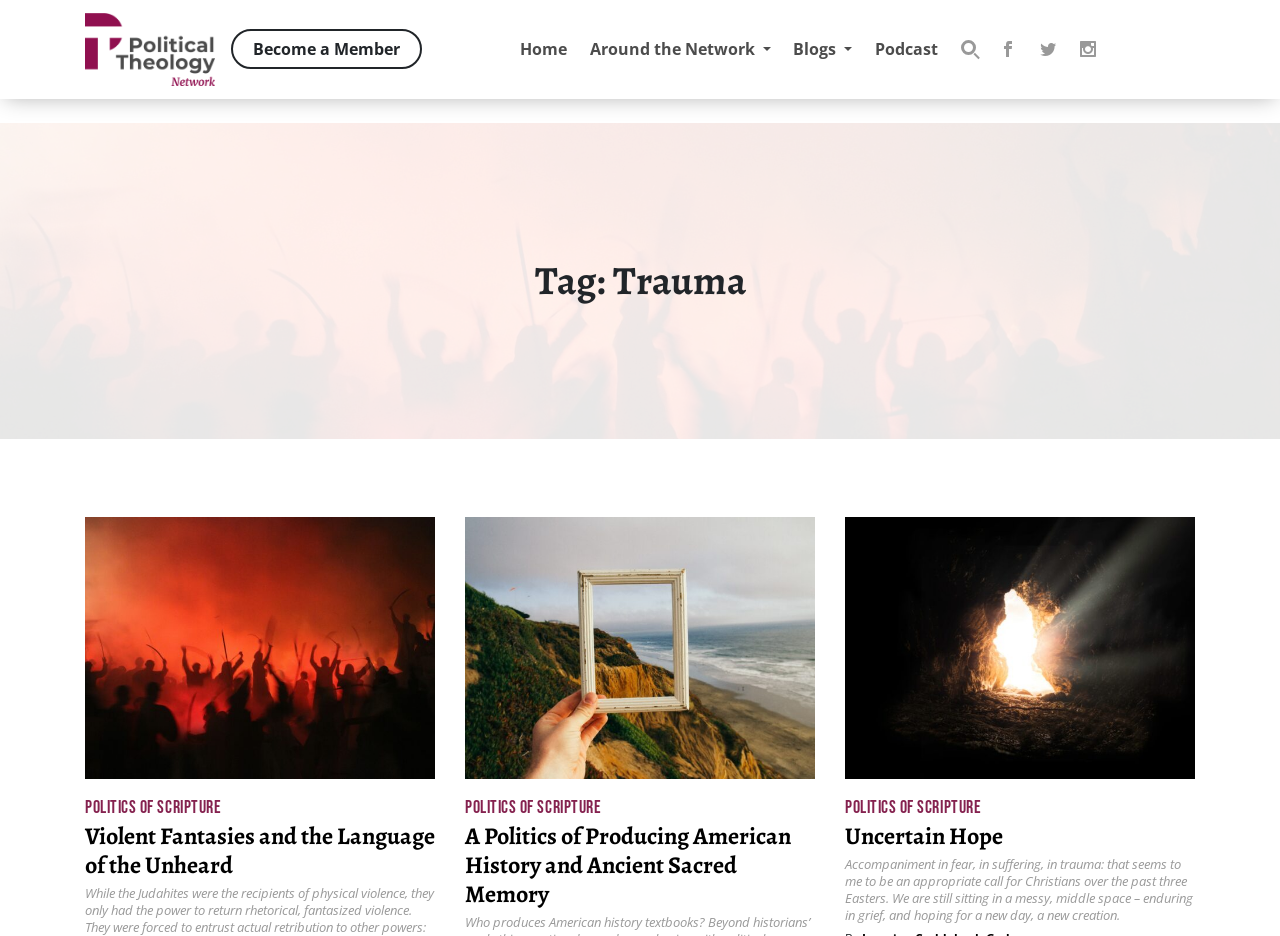Look at the image and answer the question in detail:
How many social media links are there?

There are three social media links located on the top-right corner of the webpage, represented by icons, which allow users to connect with the network on different social media platforms.